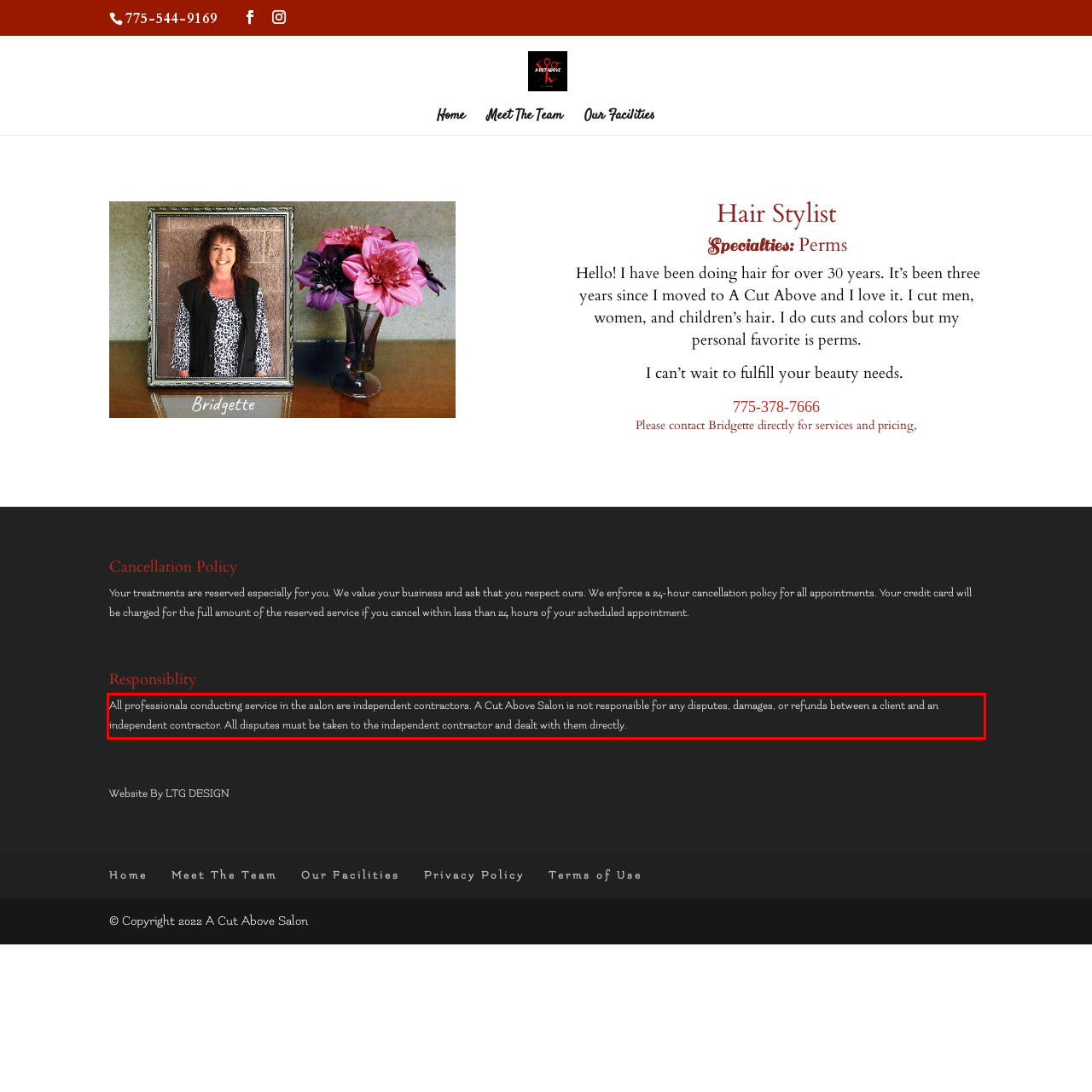Look at the screenshot of the webpage, locate the red rectangle bounding box, and generate the text content that it contains.

All professionals conducting service in the salon are independent contractors. A Cut Above Salon is not responsible for any disputes, damages, or refunds between a client and an independent contractor. All disputes must be taken to the independent contractor and dealt with them directly.